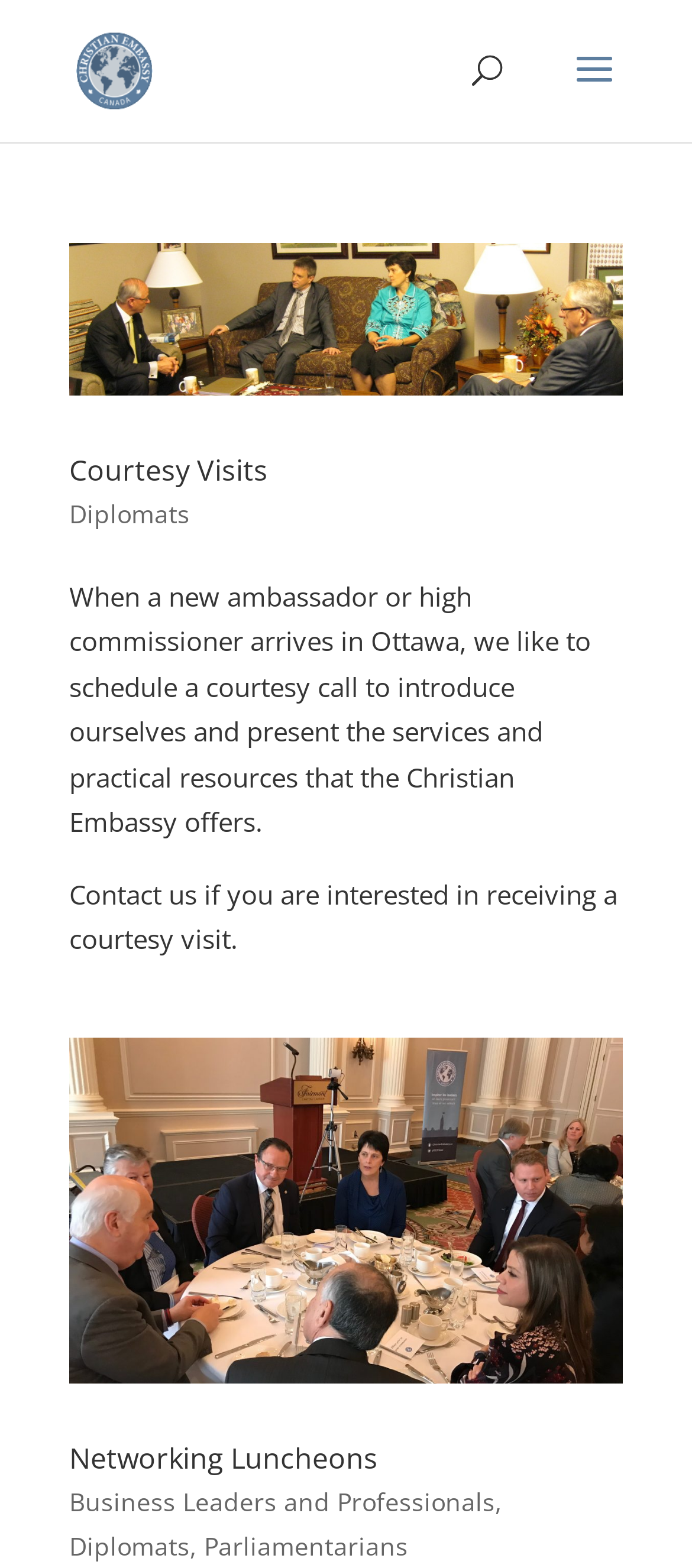Explain the webpage in detail, including its primary components.

The webpage is about the Diplomats Archives of the Christian Embassy of Canada. At the top left, there is a link to the Christian Embassy of Canada, accompanied by an image with the same name. Below this, there is a search bar that spans across the top of the page.

The main content of the page is an article that takes up most of the page. It is divided into two sections, each with a heading and a link with an accompanying image. The first section is about Courtesy Visits, where the Christian Embassy offers to introduce themselves and present their services to new ambassadors or high commissioners in Ottawa. There is a brief description of this service, followed by a call to action to contact them for more information.

Below this, there is a section about Networking Luncheons, which appears to be an event for business leaders, professionals, diplomats, and parliamentarians. Again, there is a brief description of this event, accompanied by a link and an image.

Throughout the page, there are several links and images that provide more information about the services and events offered by the Christian Embassy of Canada.